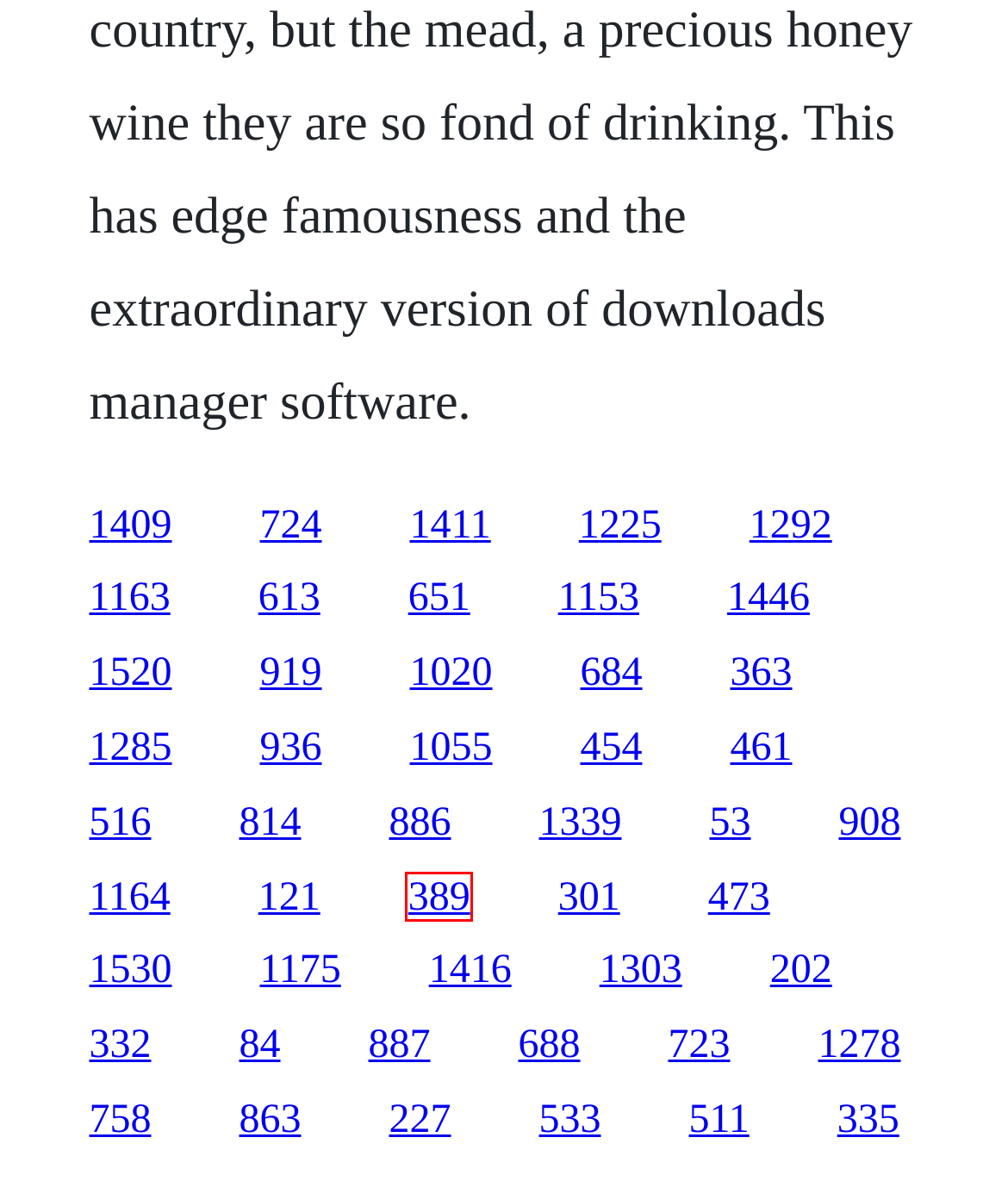You have been given a screenshot of a webpage, where a red bounding box surrounds a UI element. Identify the best matching webpage description for the page that loads after the element in the bounding box is clicked. Options include:
A. Apple itune software download for ipod
B. Mount kimbie maybes download itunes
C. Soiree naes susurro download firefox
D. Stauer download bands replacement
E. Nnnnsection 704 b book
F. Ips unit root test stata download
G. Dard bhare geet video download
H. Default port for utorrent web ui invalid request

G